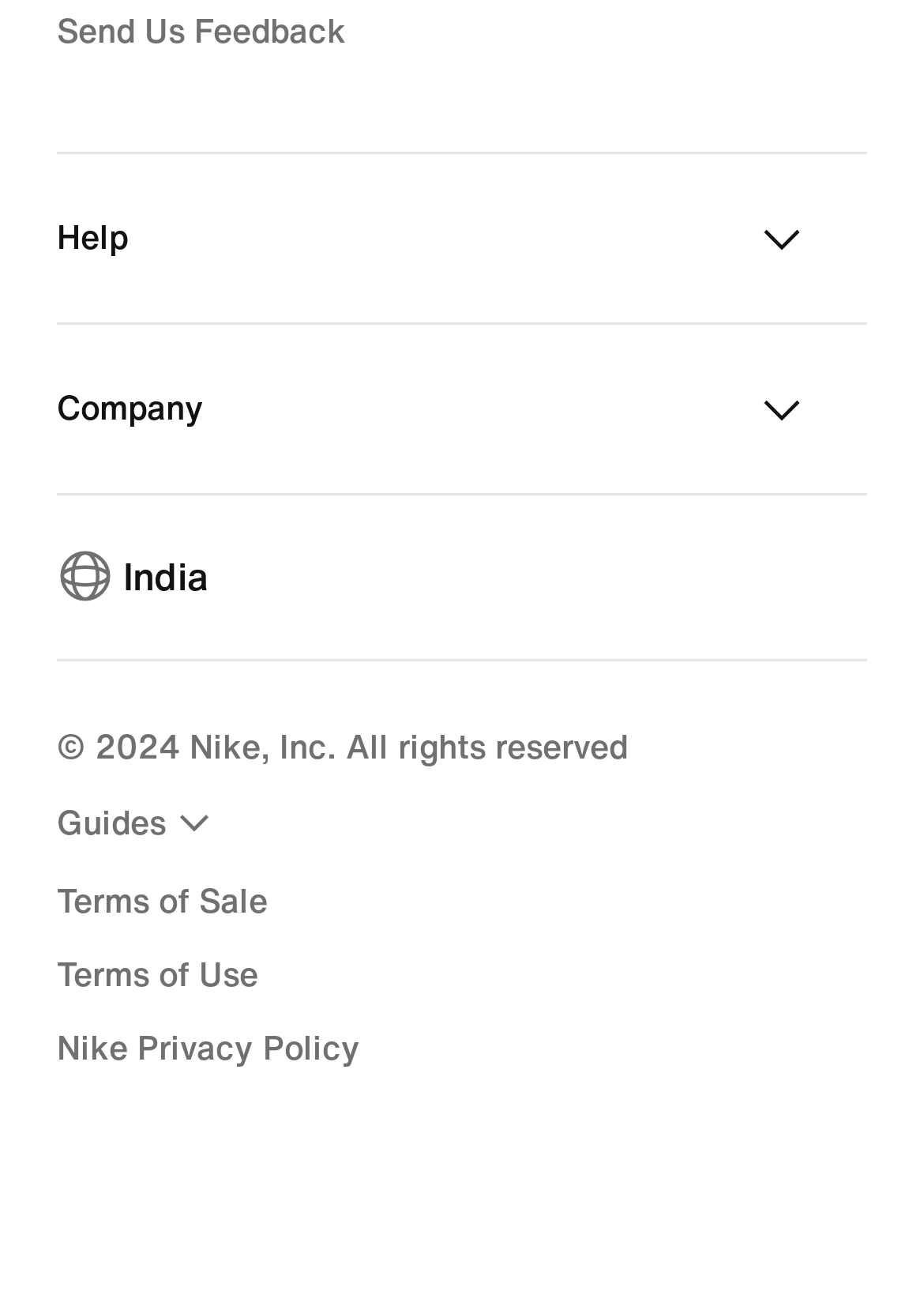Identify the bounding box of the HTML element described here: "Nike Privacy Policy". Provide the coordinates as four float numbers between 0 and 1: [left, top, right, bottom].

[0.062, 0.786, 0.39, 0.825]